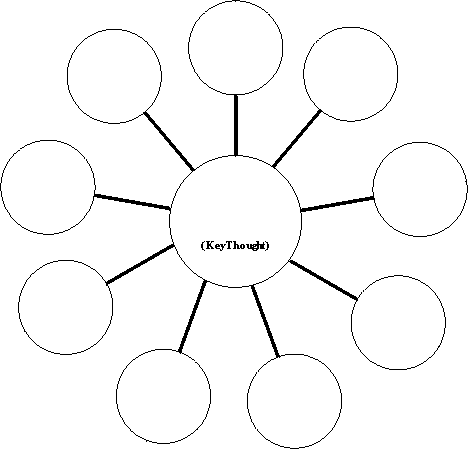Provide a one-word or one-phrase answer to the question:
Who can benefit from using this template?

Writers, students, and creative thinkers